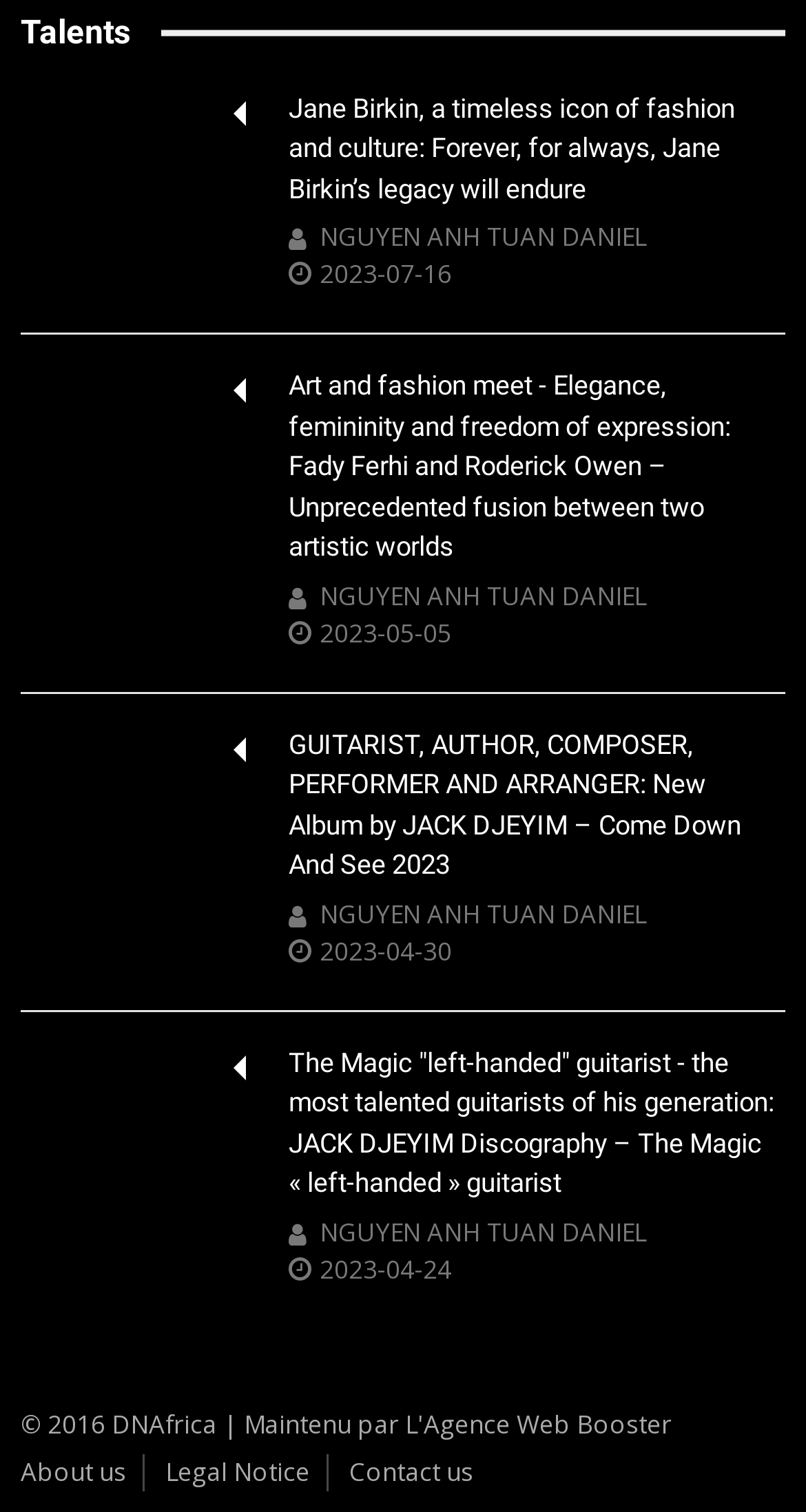Predict the bounding box for the UI component with the following description: "NGUYEN ANH TUAN DANIEL".

[0.121, 0.76, 0.526, 0.783]